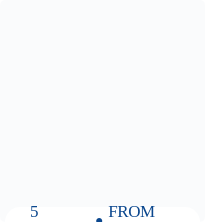Detail all significant aspects of the image you see.

This image features promotional content for a luxury yacht named "Queen of Datca," which is part of a collection of yacht rental options. The yacht is characterized by having five cabins, providing ample space for guests. The pricing for a rental starts at €6,000, making it an attractive option for those looking to experience luxury cruising. The design of the promotional material emphasizes a high-end lifestyle associated with yachting, showcasing the allure of sailing and adventure on the open water.